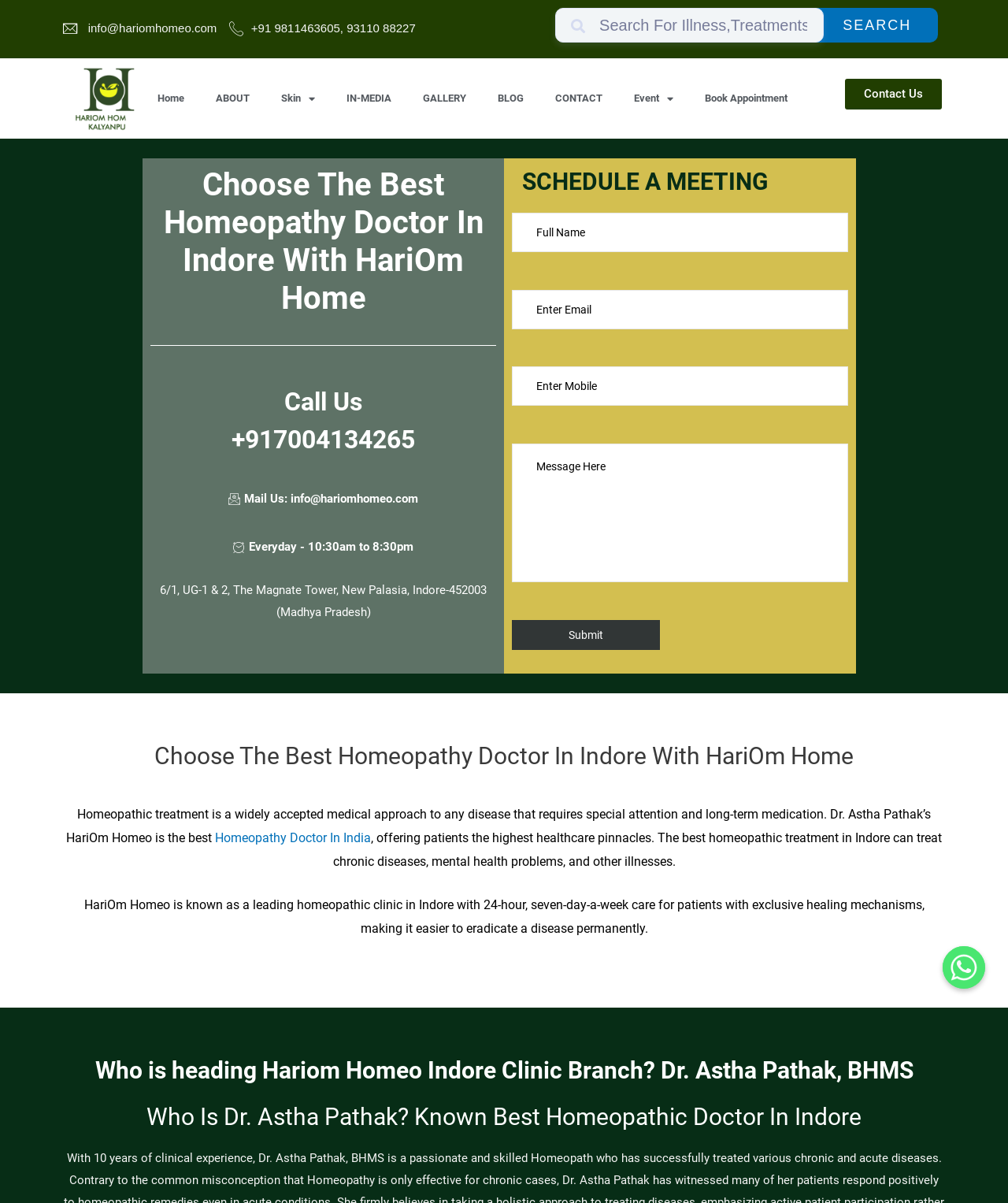Could you find the bounding box coordinates of the clickable area to complete this instruction: "Contact us"?

[0.838, 0.065, 0.934, 0.091]